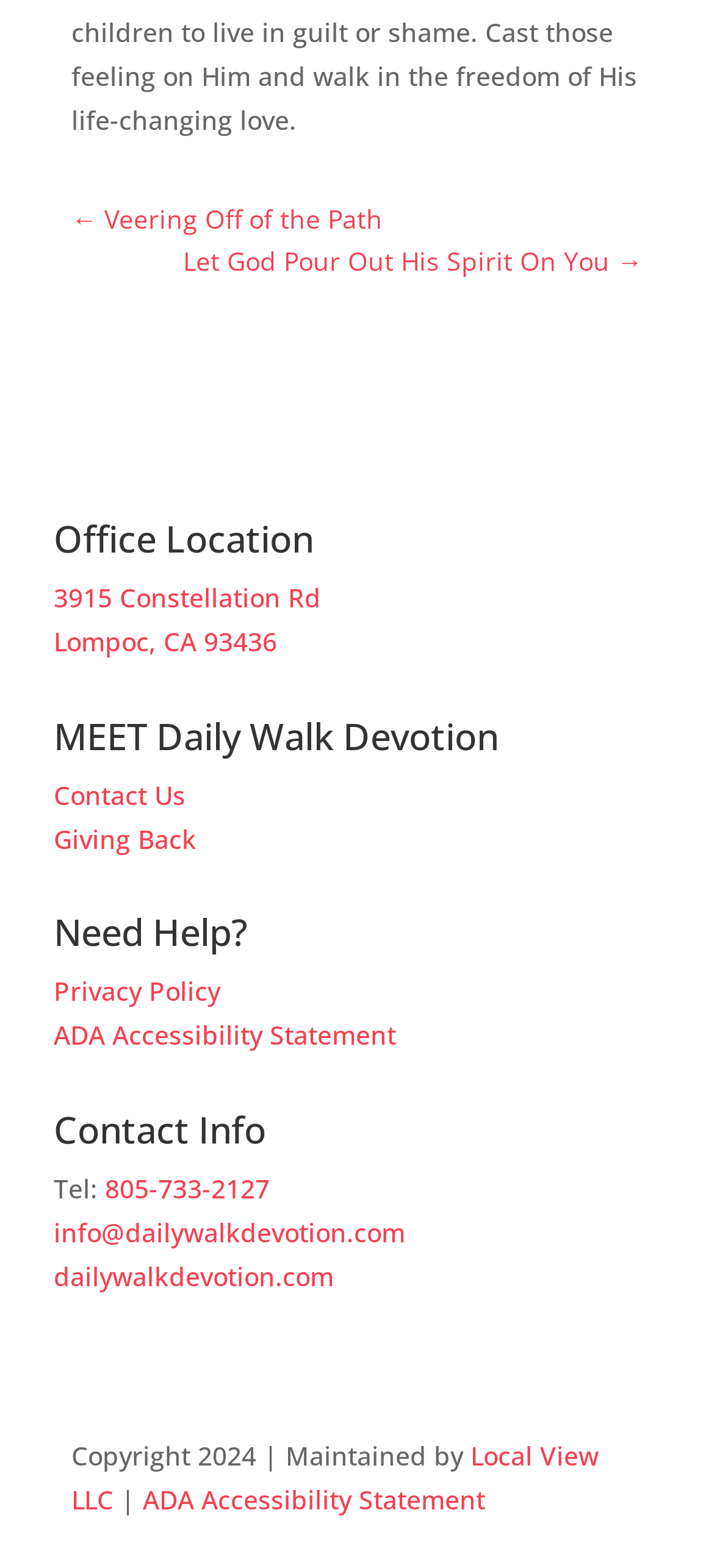Identify the bounding box coordinates for the UI element mentioned here: "ADA Accessibility Statement". Provide the coordinates as four float values between 0 and 1, i.e., [left, top, right, bottom].

[0.2, 0.945, 0.679, 0.968]